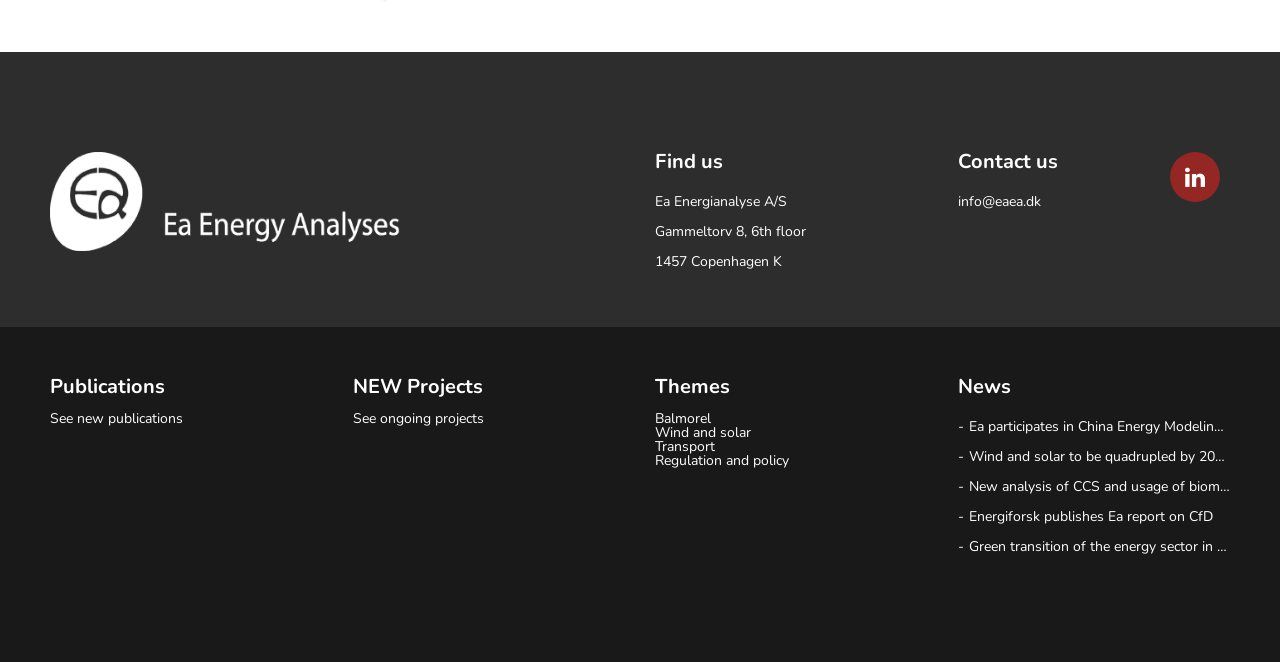Determine the bounding box for the described UI element: "LIVE AT UNSOED".

None